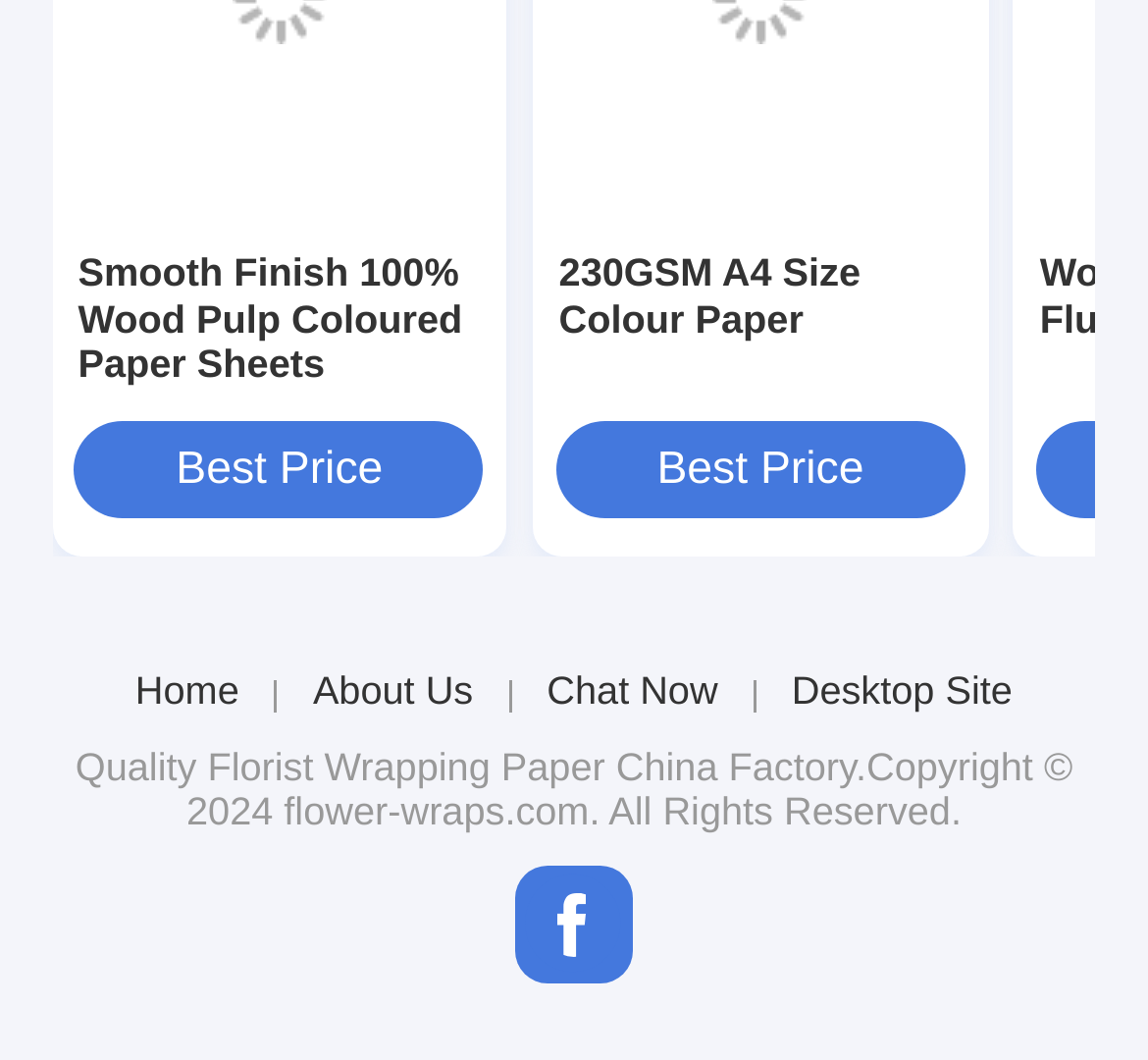Is there a way to chat with the company?
Based on the image, provide your answer in one word or phrase.

Yes